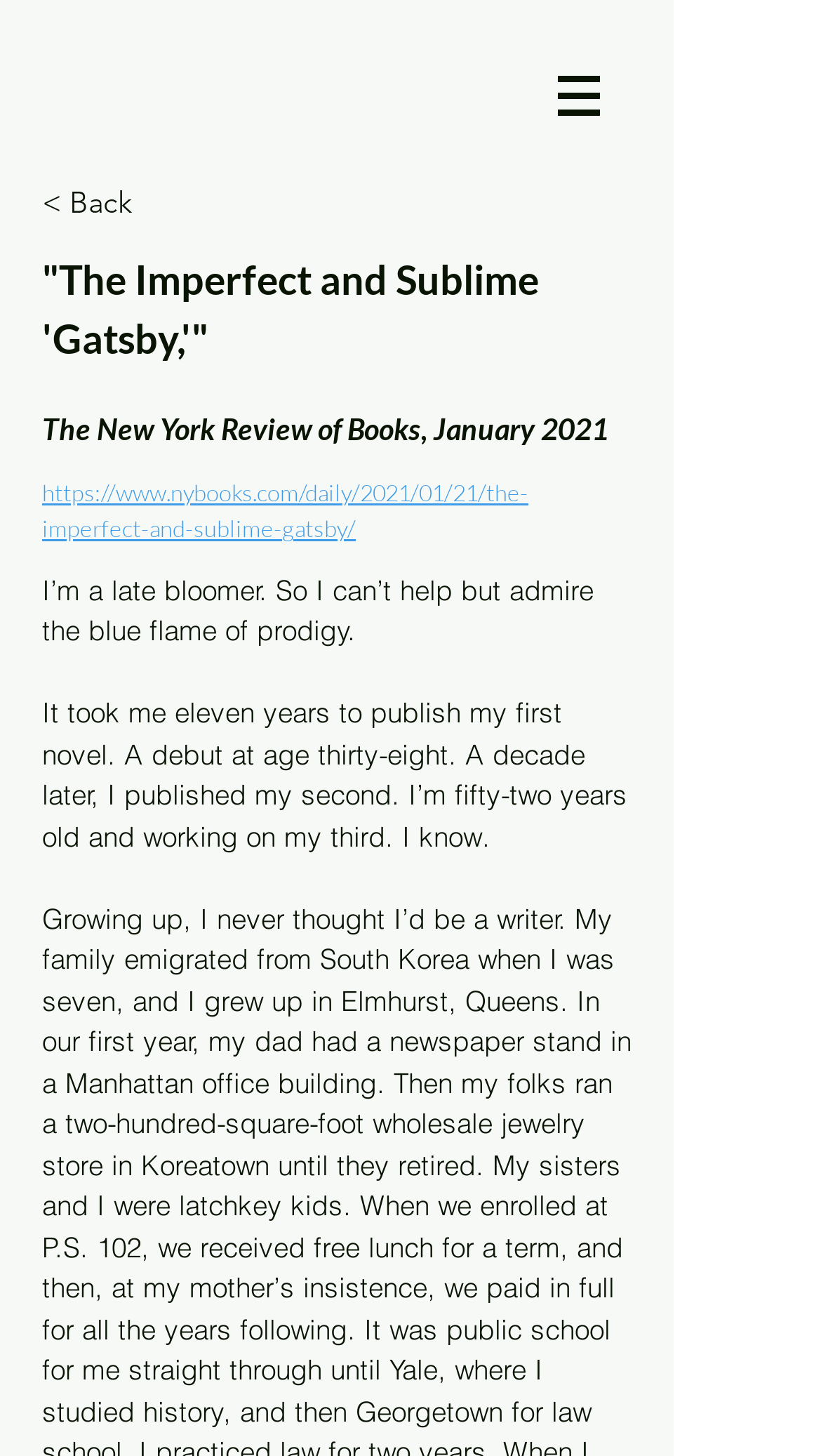Please extract the primary headline from the webpage.

"The Imperfect and Sublime 'Gatsby,'"